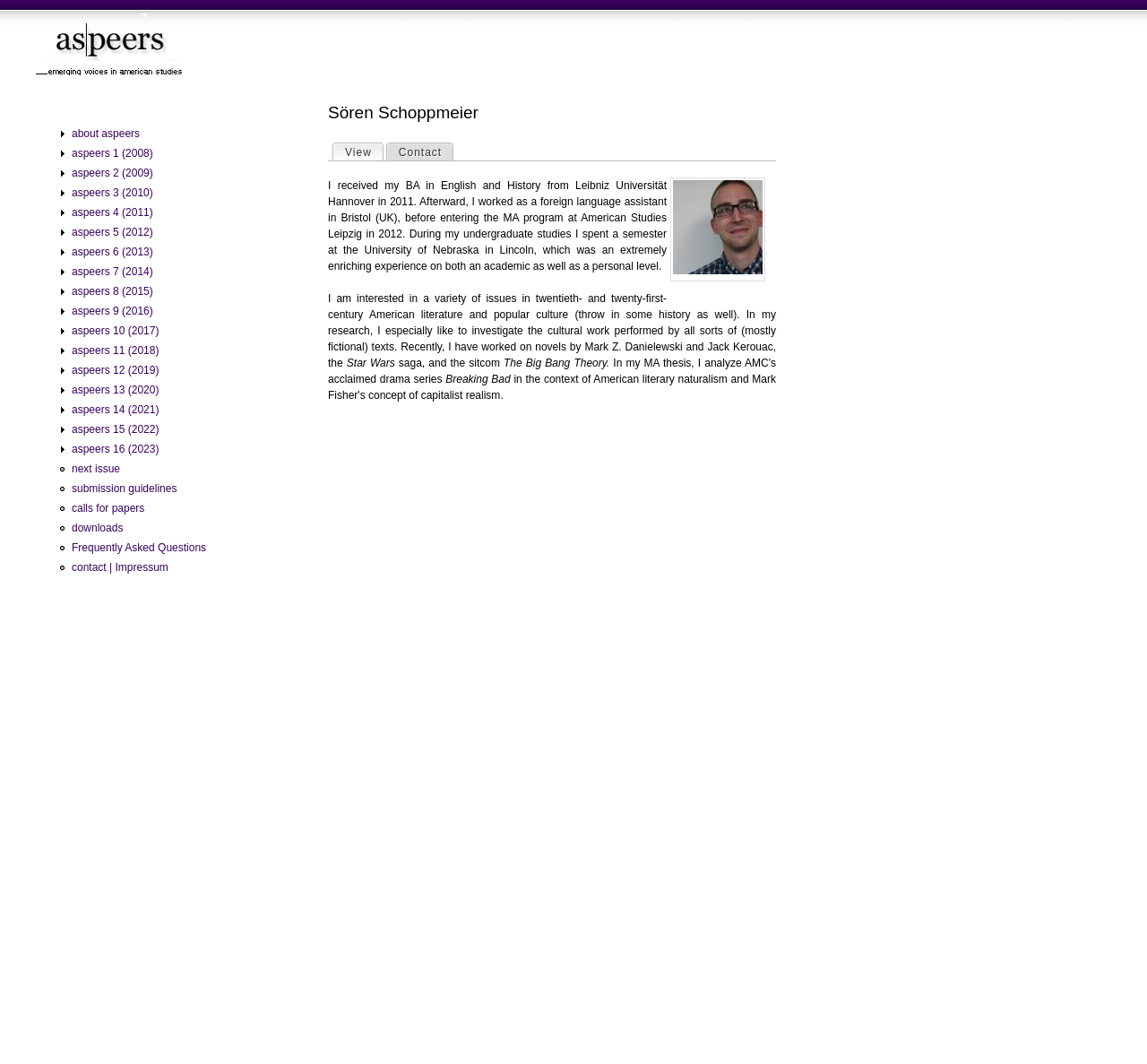What is the university where Sören Schoppmeier spent a semester?
We need a detailed and meticulous answer to the question.

The StaticText element with the text 'I spent a semester at the University of Nebraska in Lincoln, which was an extremely enriching experience on both an academic as well as a personal level.' indicates that Sören Schoppmeier spent a semester at the University of Nebraska.